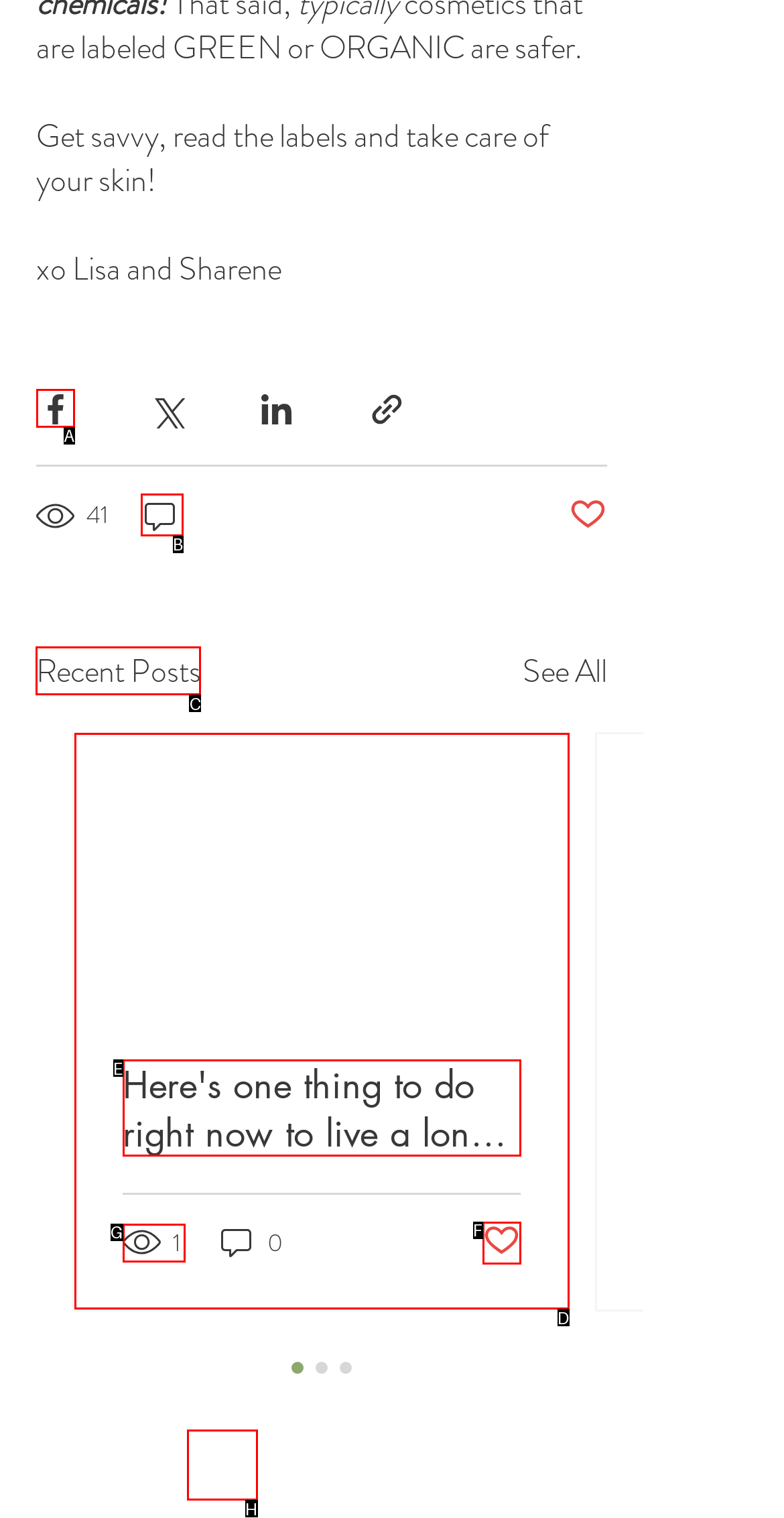Which option should I select to accomplish the task: View recent posts? Respond with the corresponding letter from the given choices.

C